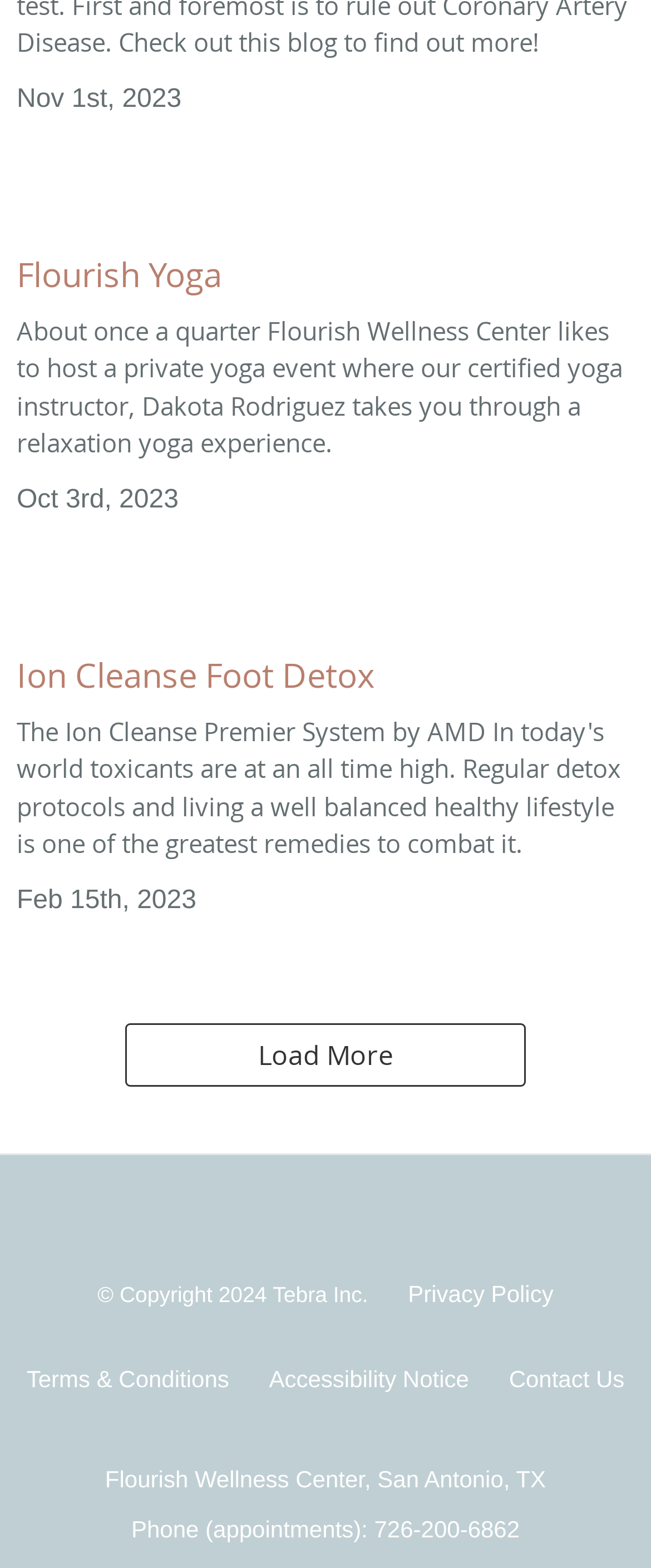Could you highlight the region that needs to be clicked to execute the instruction: "Contact Us"?

[0.782, 0.863, 0.959, 0.895]